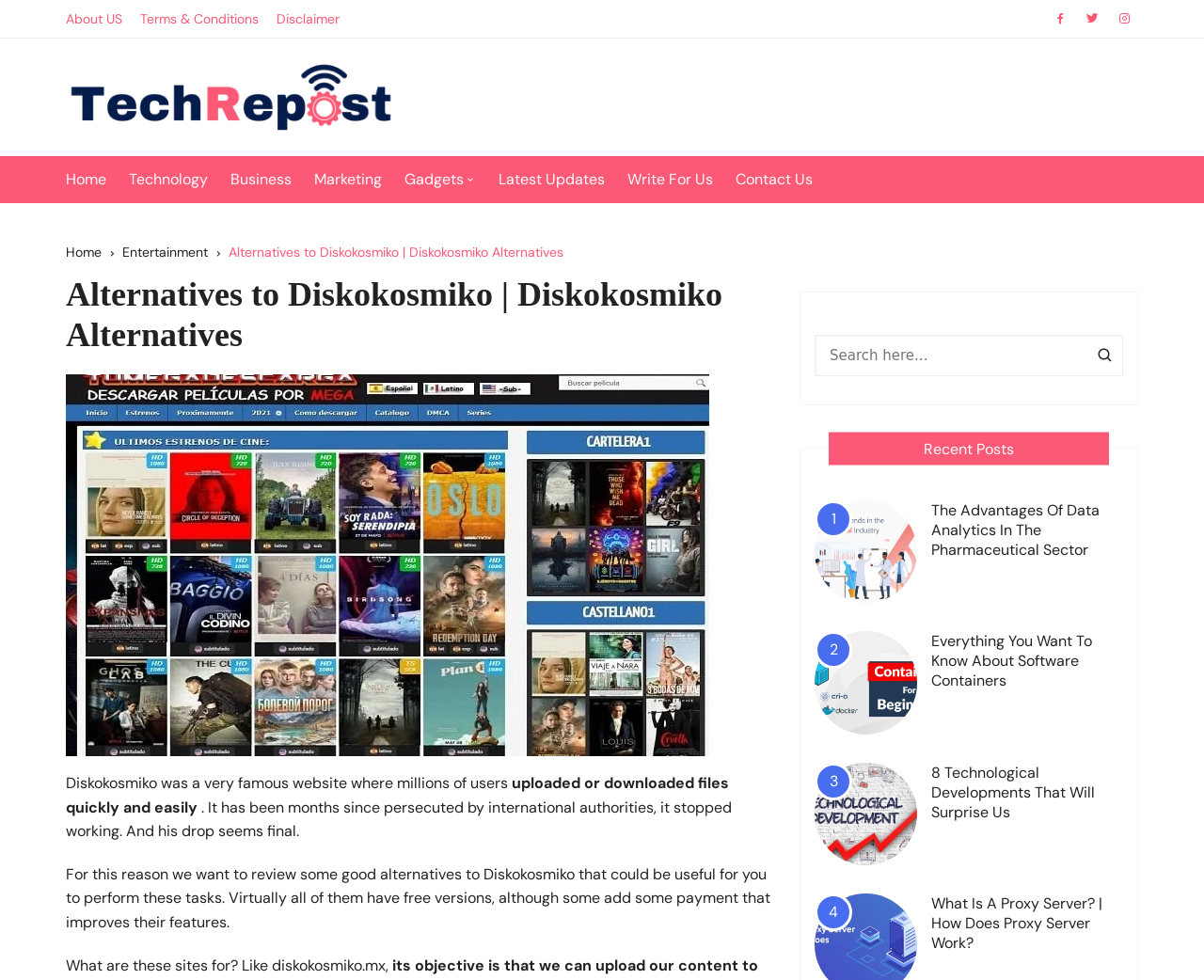Provide the bounding box coordinates of the HTML element described by the text: "Gadgets". The coordinates should be in the format [left, top, right, bottom] with values between 0 and 1.

[0.336, 0.159, 0.411, 0.207]